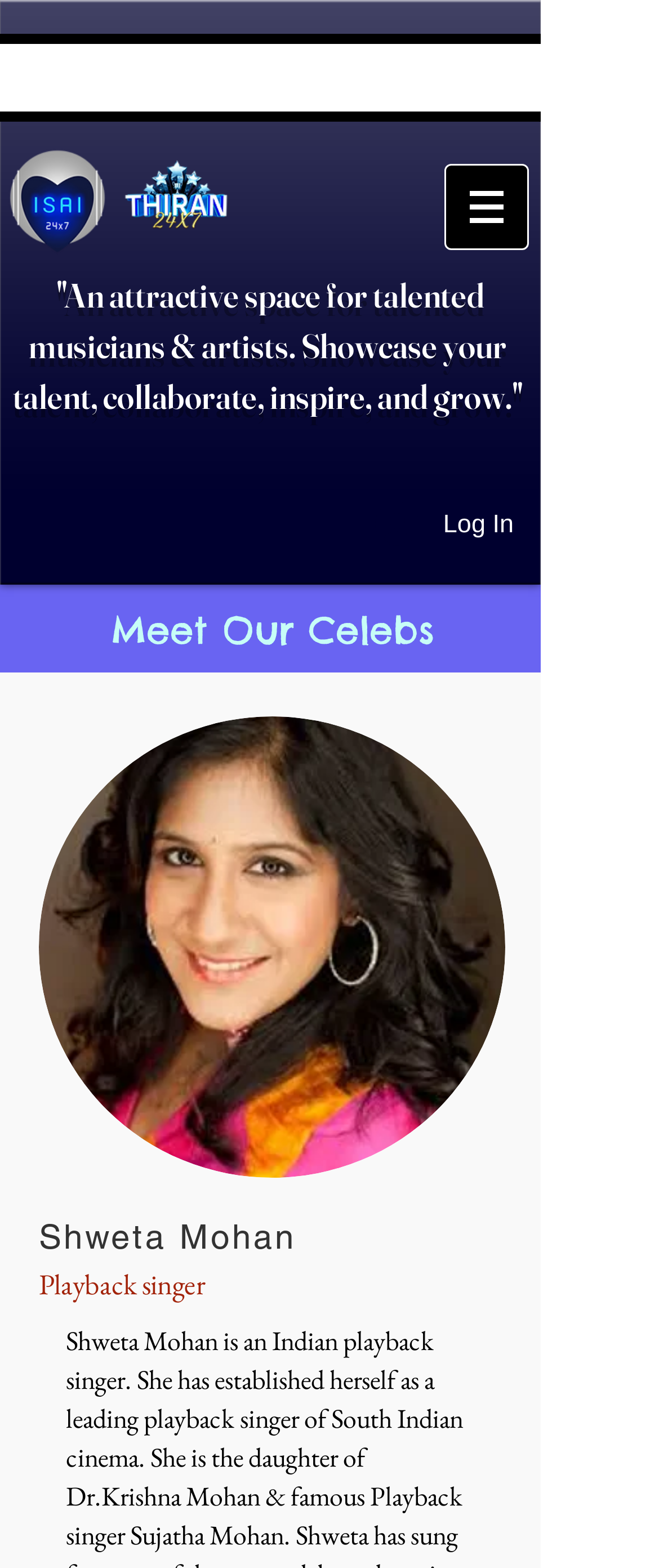By analyzing the image, answer the following question with a detailed response: Is there a login functionality on this website?

The presence of a button with the label 'Log In' suggests that there is a login functionality available on this website.